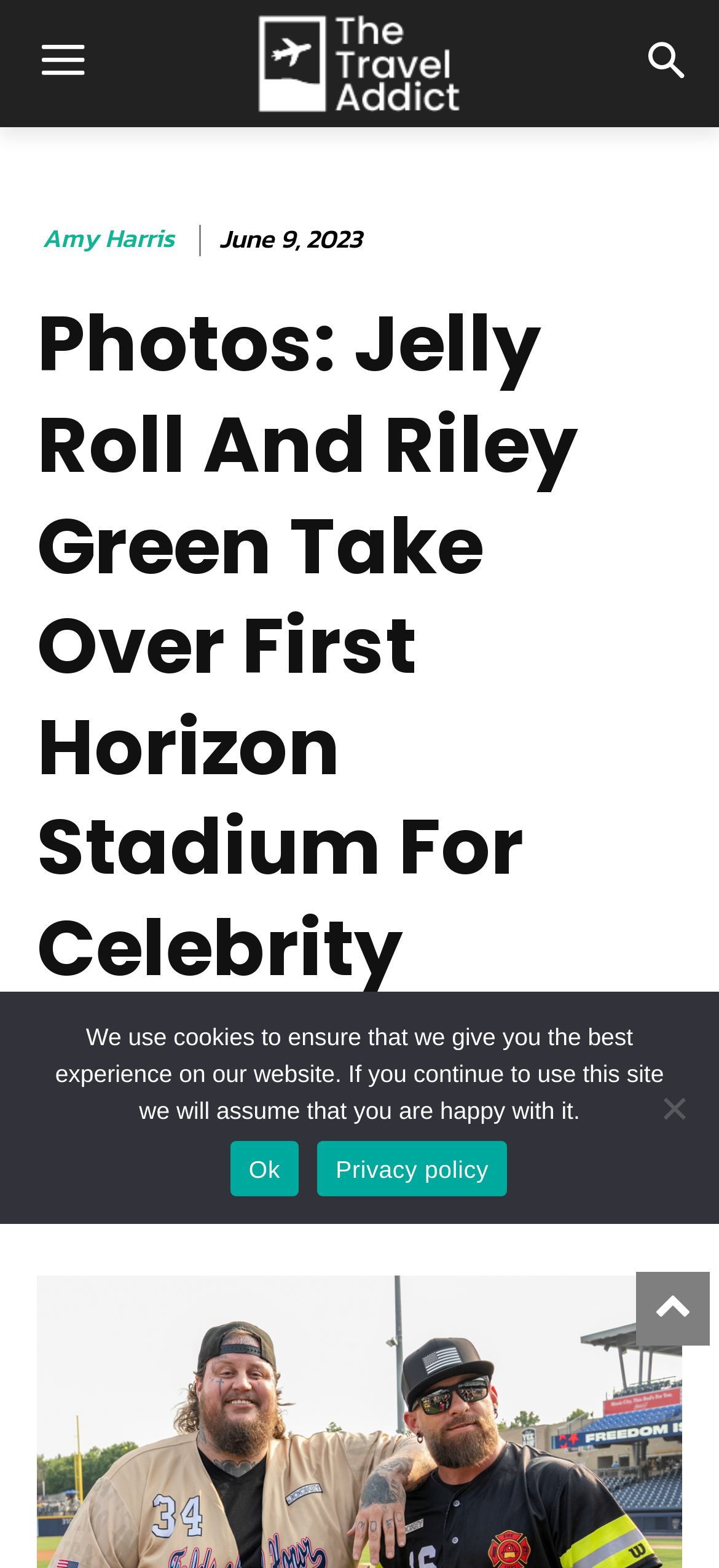Provide a single word or phrase to answer the given question: 
What is the main topic of the article?

Celebrity Charity Softball Matchup